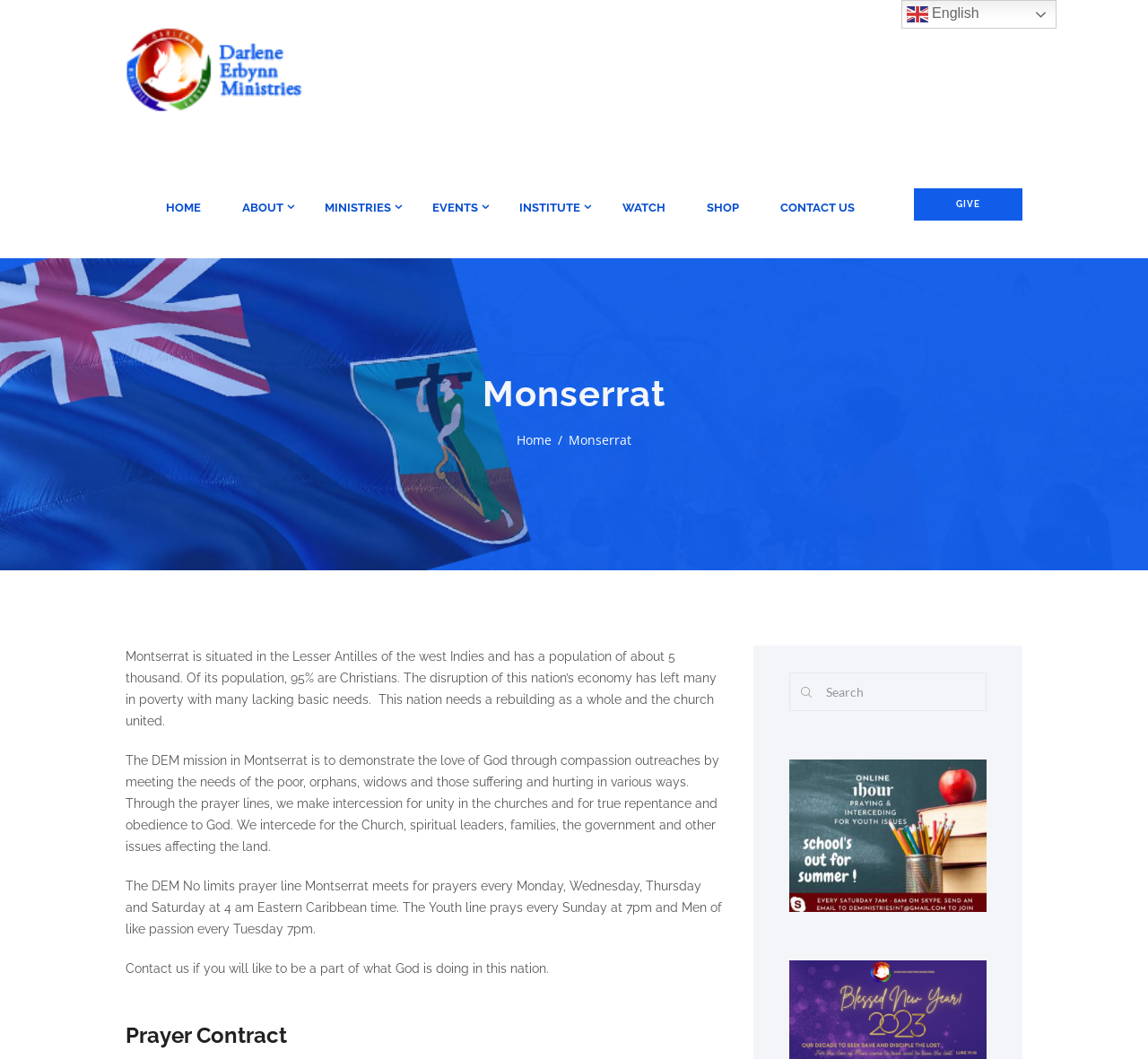What is the name of the island mentioned on the webpage? Look at the image and give a one-word or short phrase answer.

Montserrat